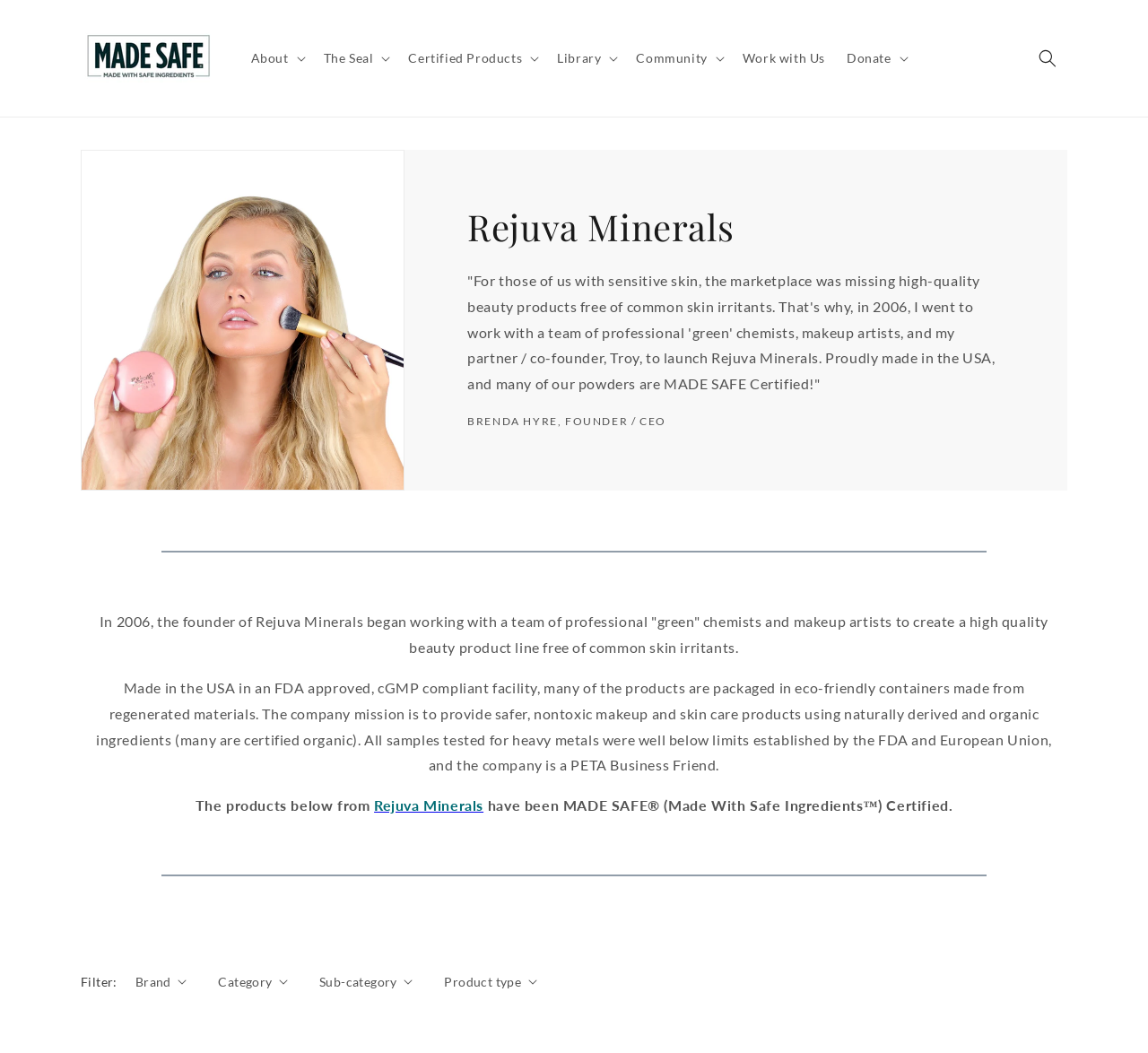What is the purpose of the company?
Could you answer the question in a detailed manner, providing as much information as possible?

I found the answer by looking at the text element that mentions the company's mission, which is to provide safer, nontoxic makeup and skin care products using naturally derived and organic ingredients.